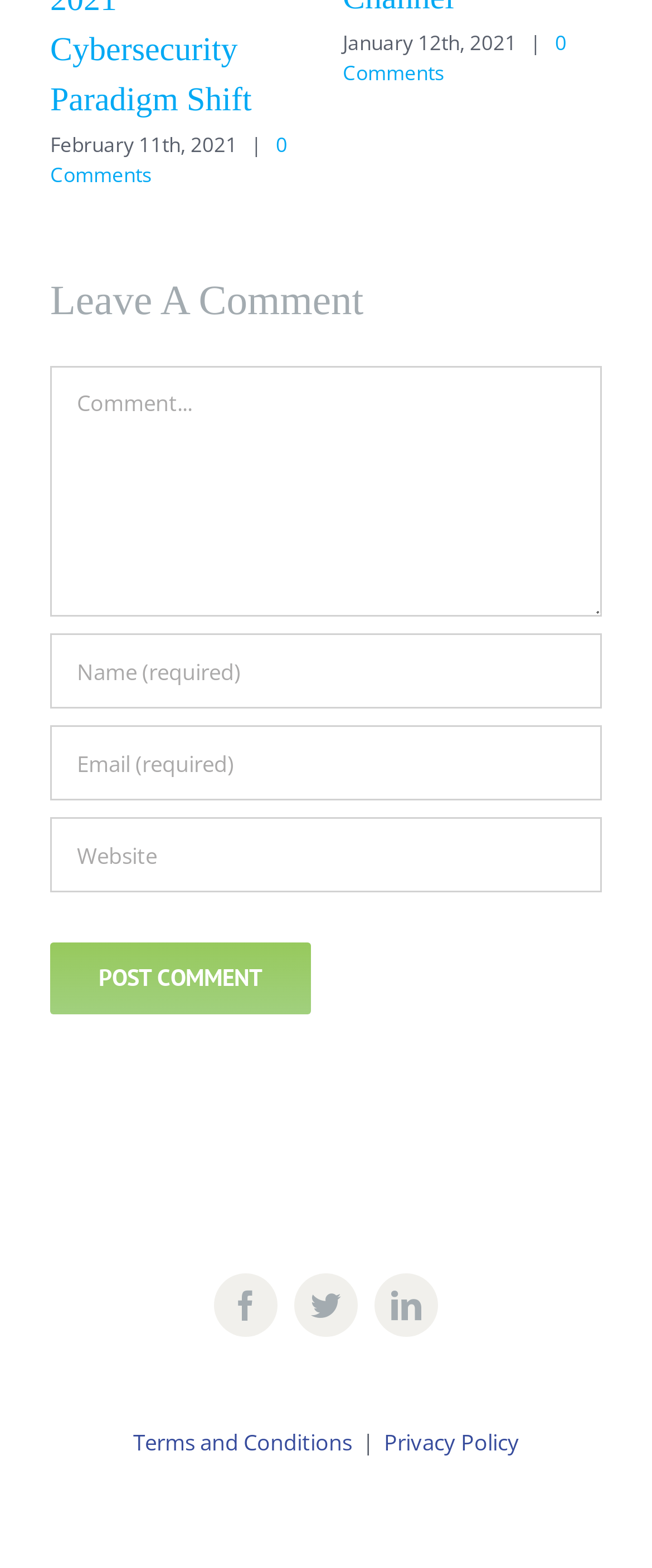Kindly determine the bounding box coordinates for the clickable area to achieve the given instruction: "Post a comment".

[0.077, 0.601, 0.477, 0.647]